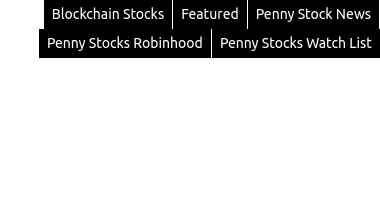What is the theme of the 'Blockchain Stocks' link?
Look at the image and answer the question using a single word or phrase.

Blockchain-related investments